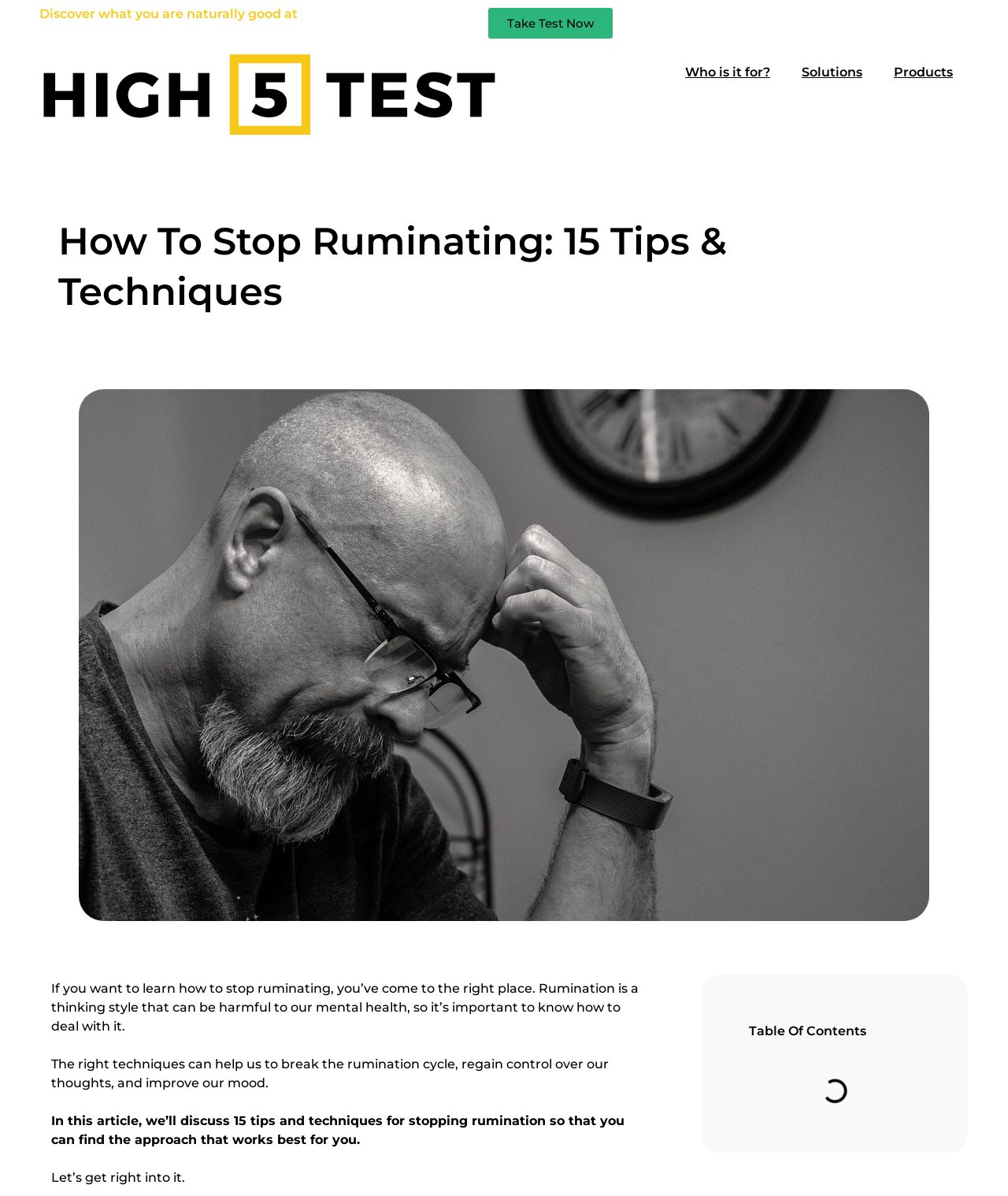Identify the headline of the webpage and generate its text content.

How To Stop Ruminating: 15 Tips & Techniques